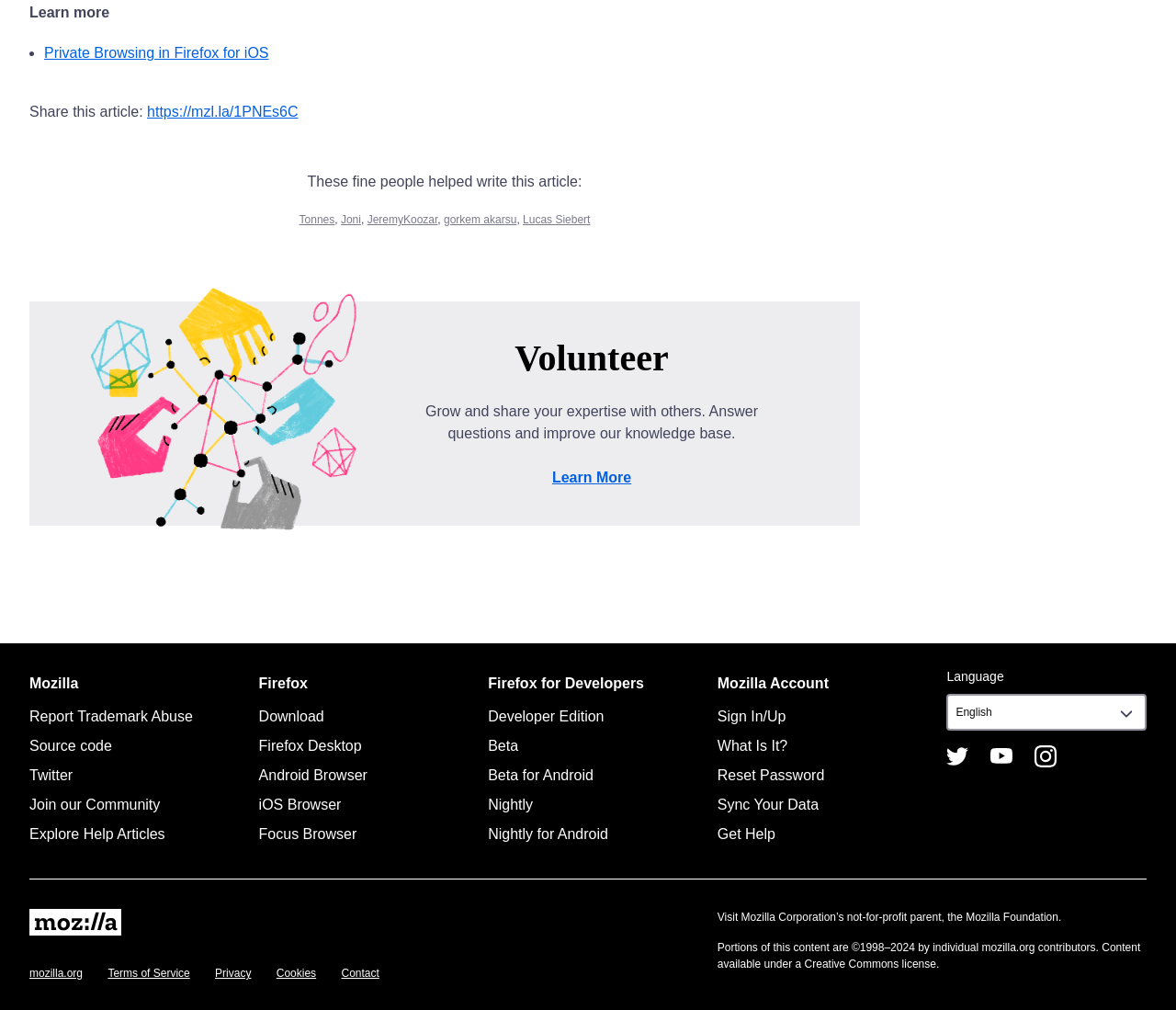Identify the bounding box coordinates of the clickable region required to complete the instruction: "Read the 'Simulation bugfix' article". The coordinates should be given as four float numbers within the range of 0 and 1, i.e., [left, top, right, bottom].

None